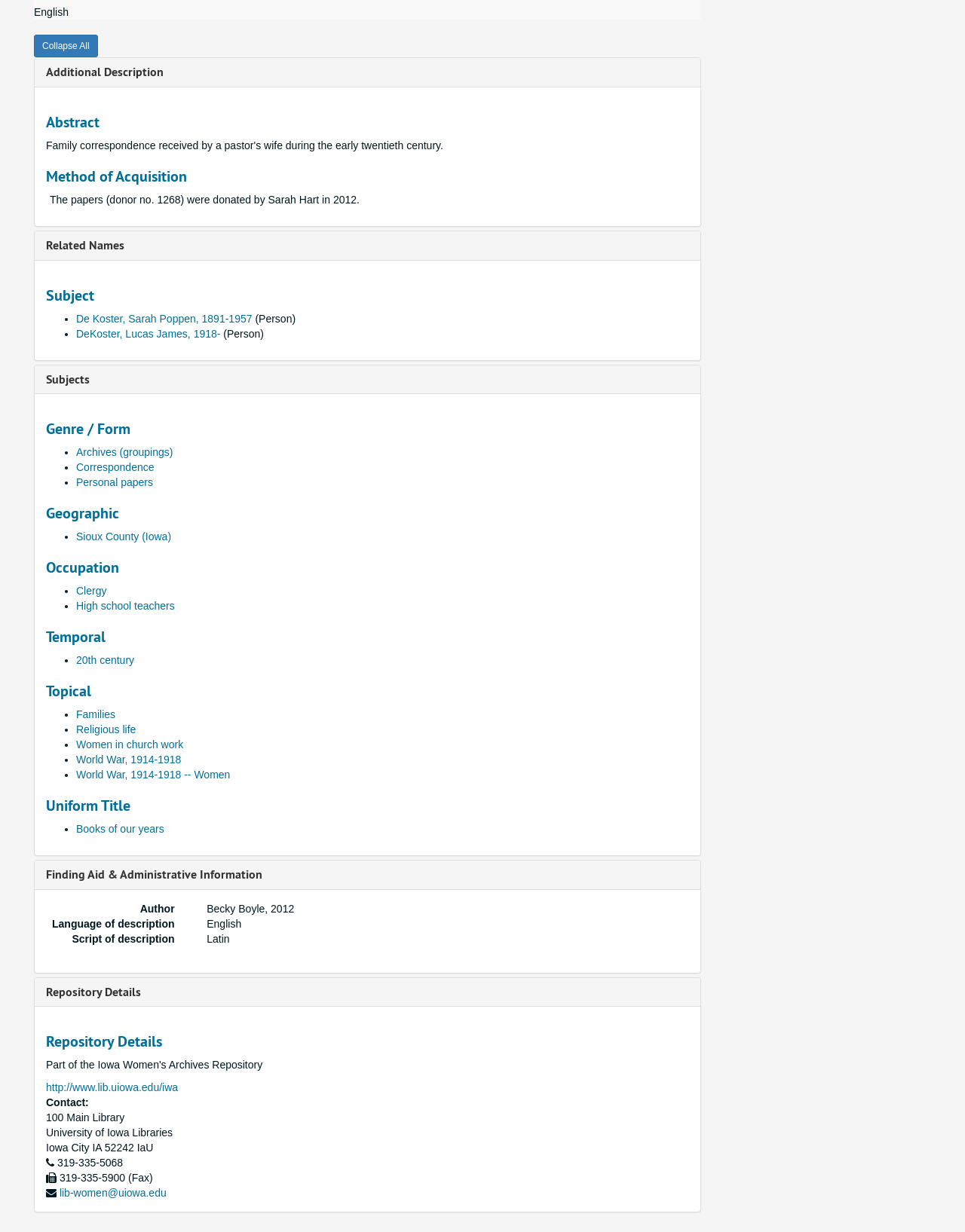Specify the bounding box coordinates for the region that must be clicked to perform the given instruction: "Contact the repository".

[0.062, 0.964, 0.172, 0.973]